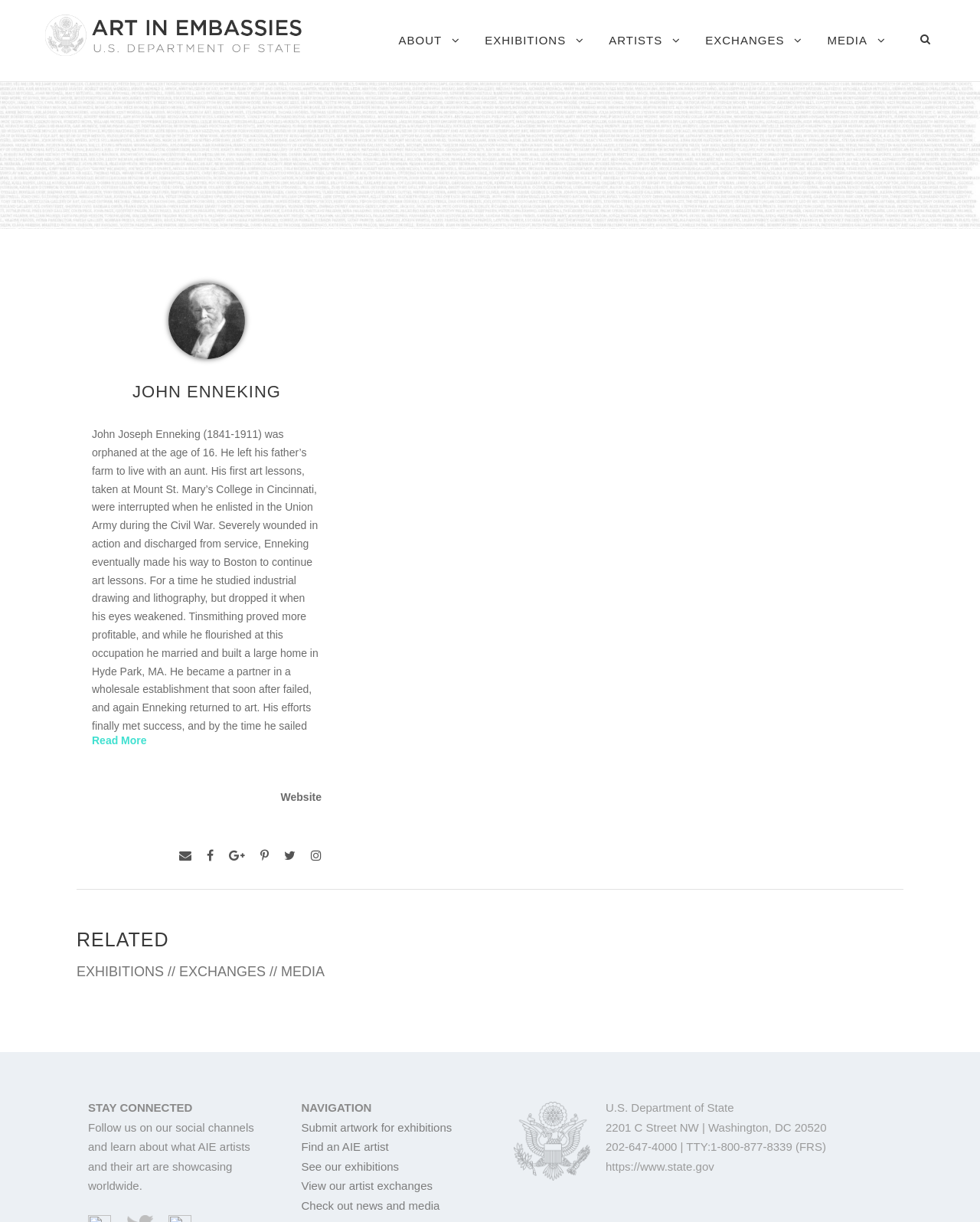Can you find the bounding box coordinates for the element to click on to achieve the instruction: "Click on ABOUT"?

[0.407, 0.025, 0.47, 0.066]